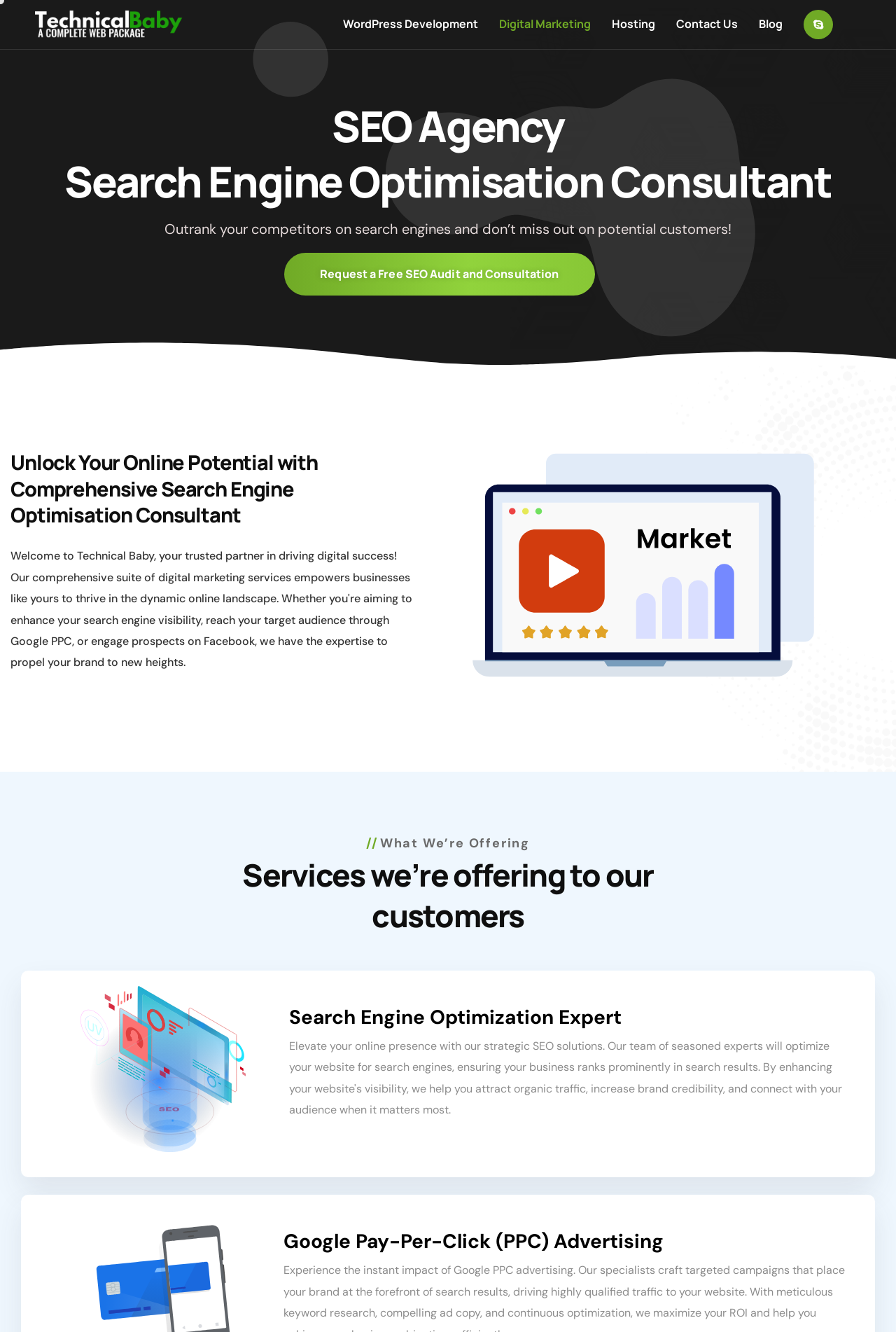How many links are present in the top navigation bar? Based on the screenshot, please respond with a single word or phrase.

6